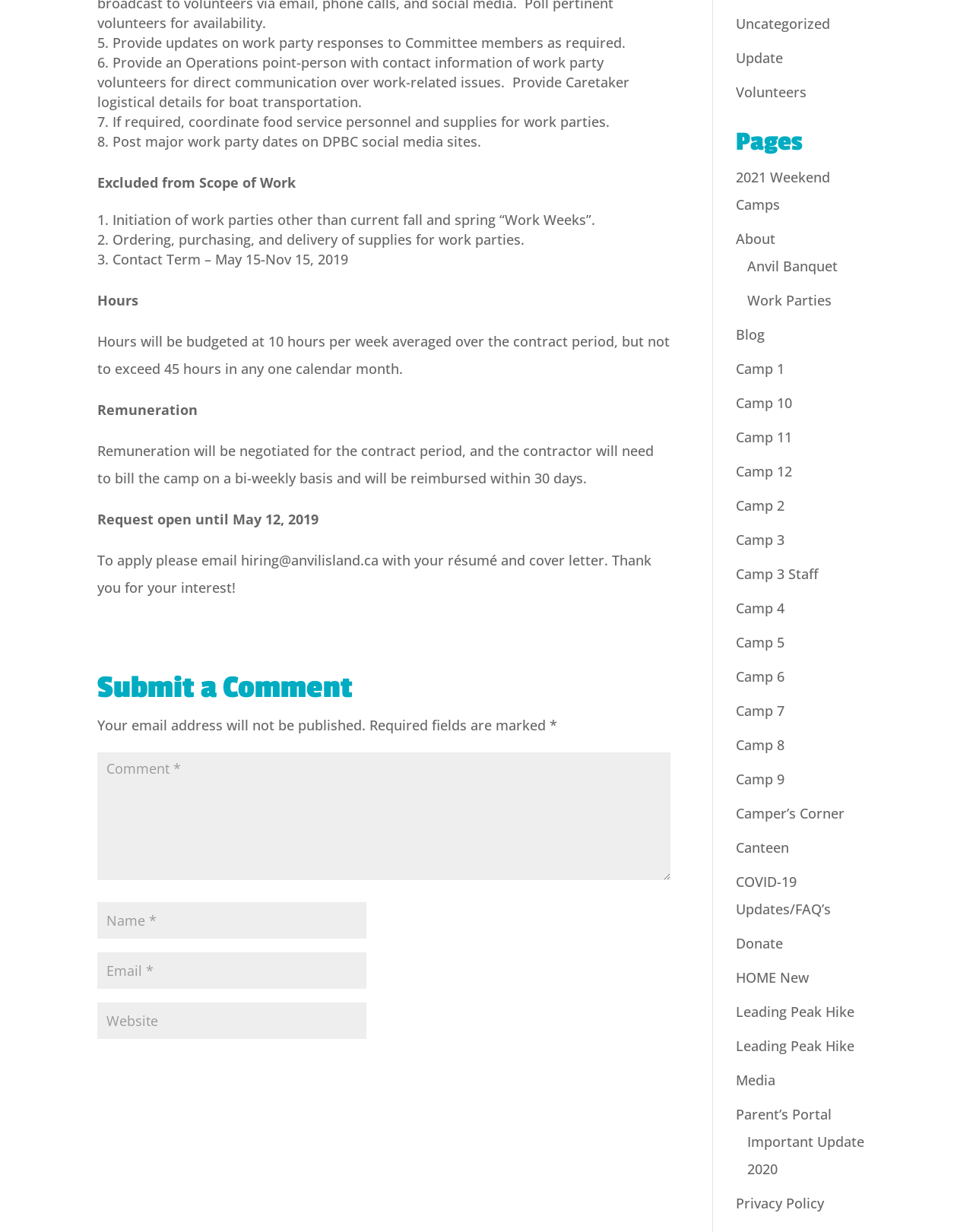Pinpoint the bounding box coordinates of the clickable element needed to complete the instruction: "Enter your name". The coordinates should be provided as four float numbers between 0 and 1: [left, top, right, bottom].

[0.1, 0.732, 0.377, 0.762]